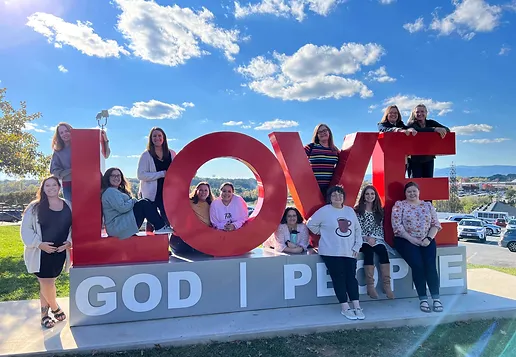Give a complete and detailed account of the image.

In this vibrant image, a group of women joyfully poses in front of a large, colorful installation that spells out "LOVE" in bold letters, with the words "GOD | PEOPLE" below it. The scene is set against a beautiful sky filled with fluffy clouds, creating a cheerful atmosphere. The women, dressed casually, are gathered around and on the letters, embodying a sense of community and camaraderie. This gathering likely represents the spirit of the Cardinal Women’s Ministry, which fosters deeper connections through fellowship, biblical study, and shared experiences. The backdrop of greenery and the bright, sunny day enhances the warmth of their gathering, reflecting the ministry's mission to support and encourage one another in faith.